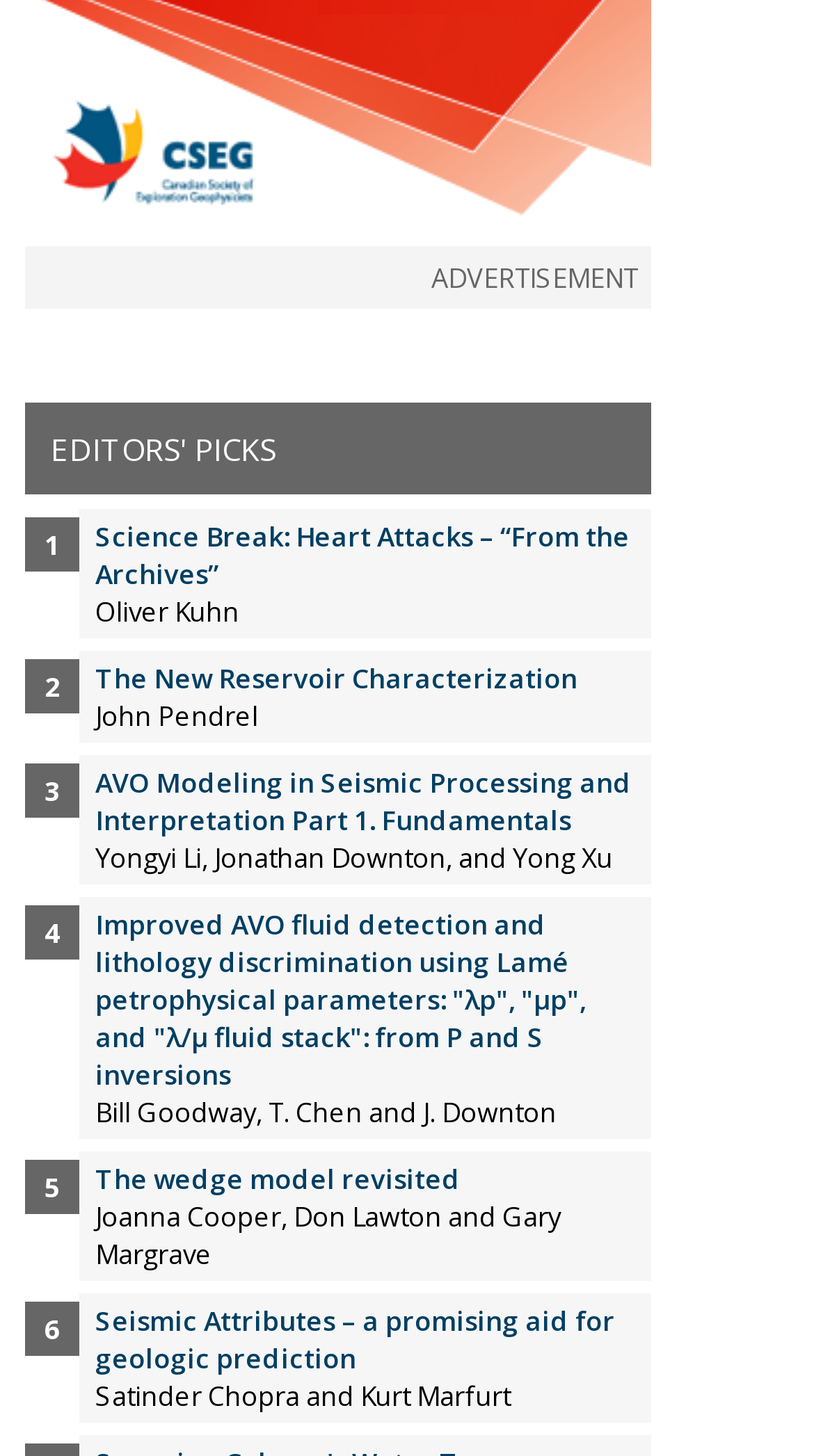Show the bounding box coordinates of the region that should be clicked to follow the instruction: "Click on the profile picture."

None